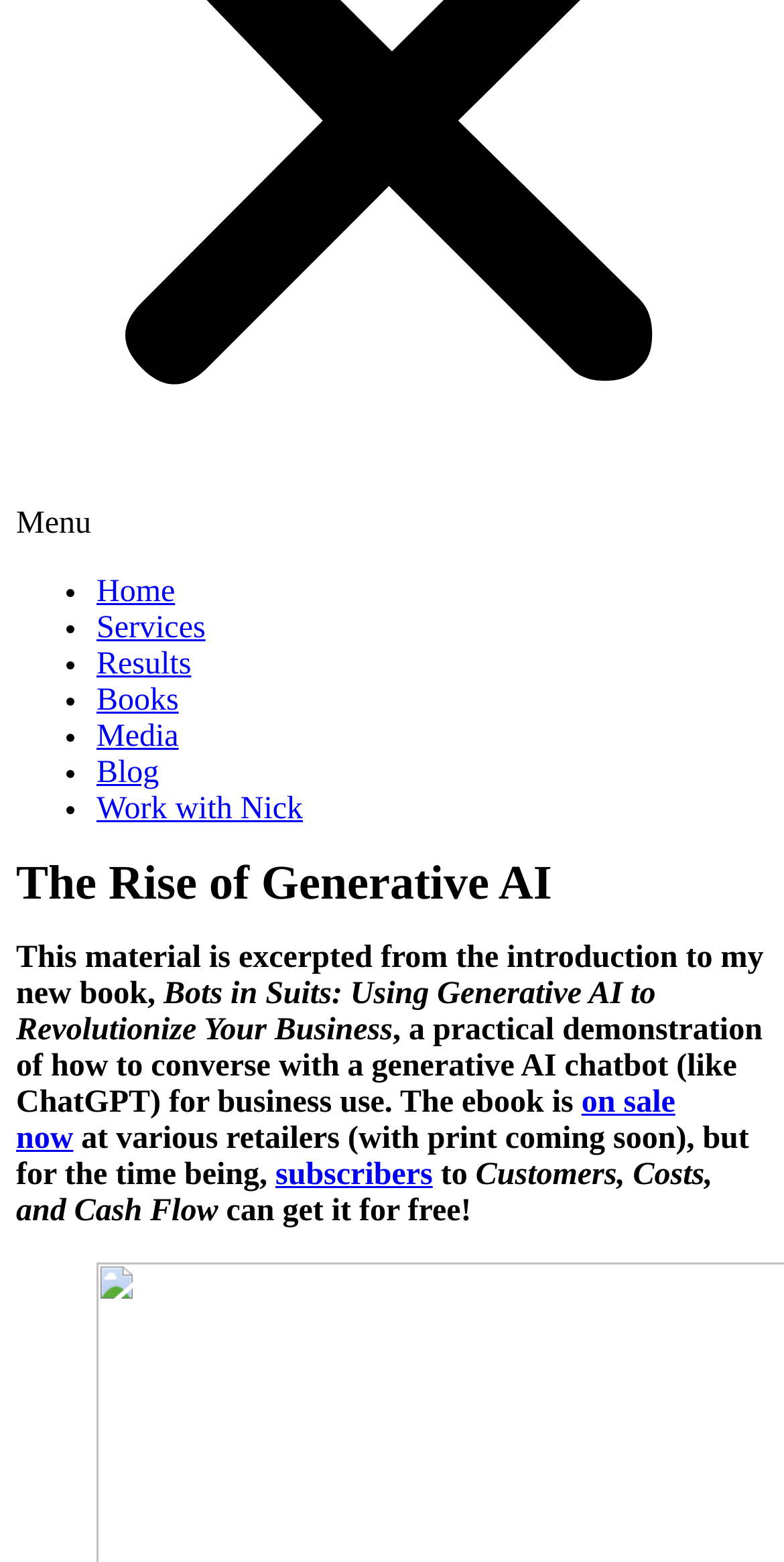Please provide the bounding box coordinate of the region that matches the element description: on sale now. Coordinates should be in the format (top-left x, top-left y, bottom-right x, bottom-right y) and all values should be between 0 and 1.

[0.021, 0.695, 0.861, 0.74]